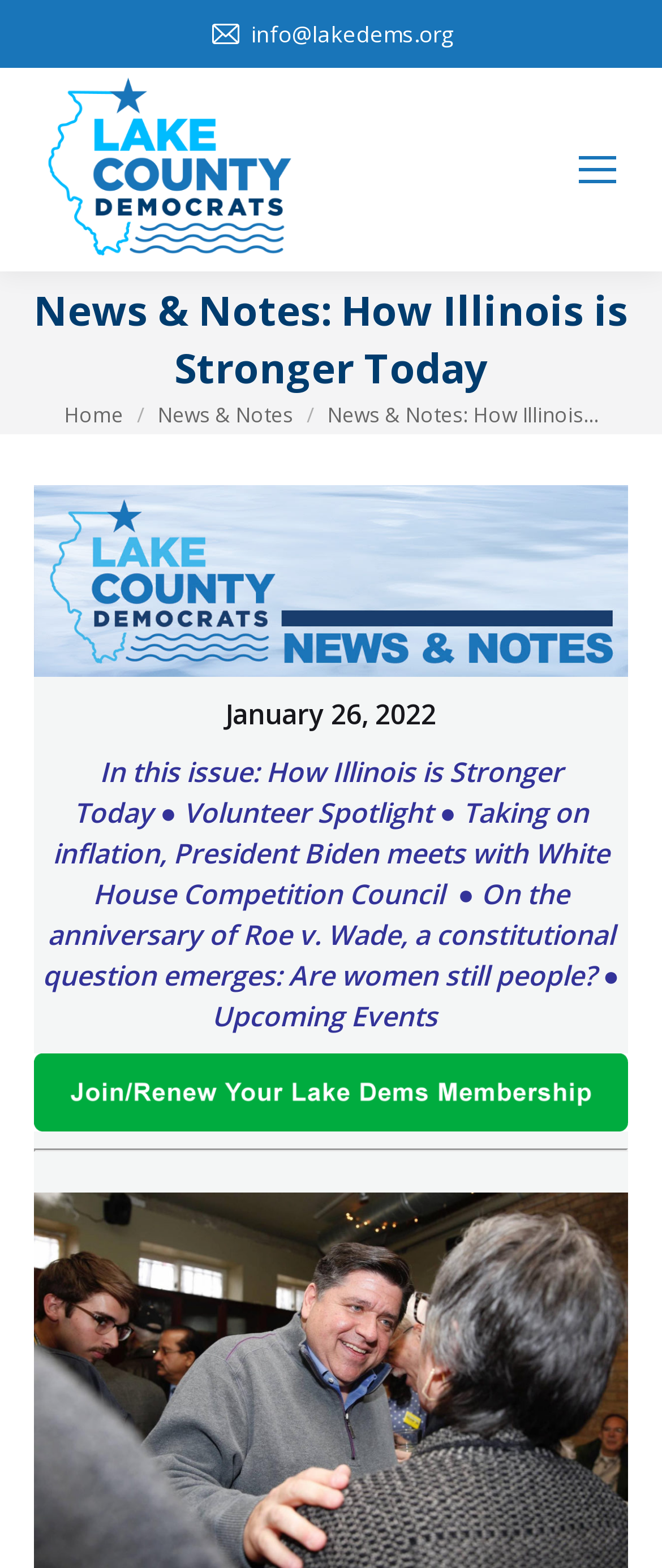What is the email address of Lake County Democrats? Refer to the image and provide a one-word or short phrase answer.

info@lakedems.org